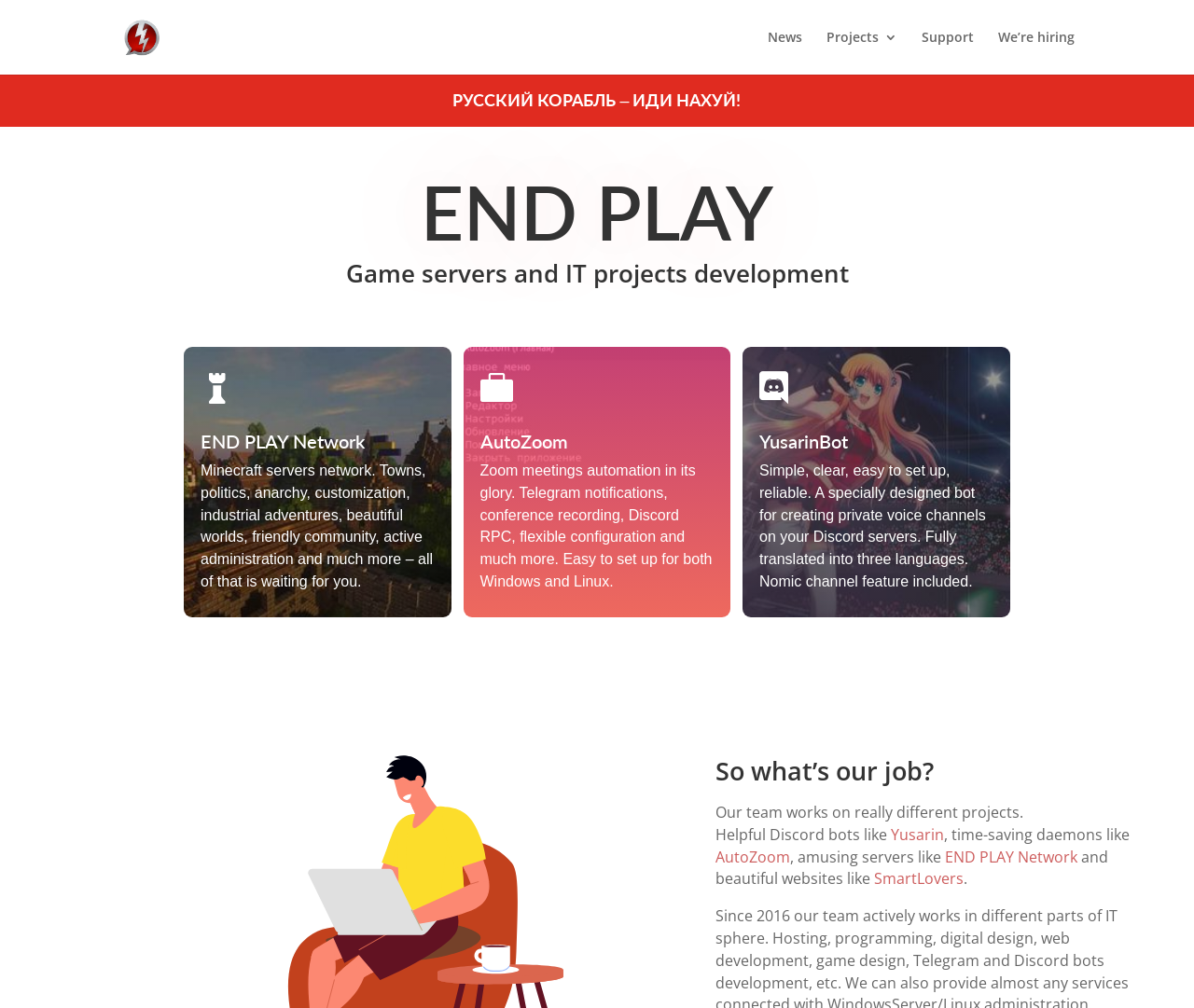Can you find the bounding box coordinates for the element to click on to achieve the instruction: "Read about END PLAY Network"?

[0.168, 0.428, 0.364, 0.456]